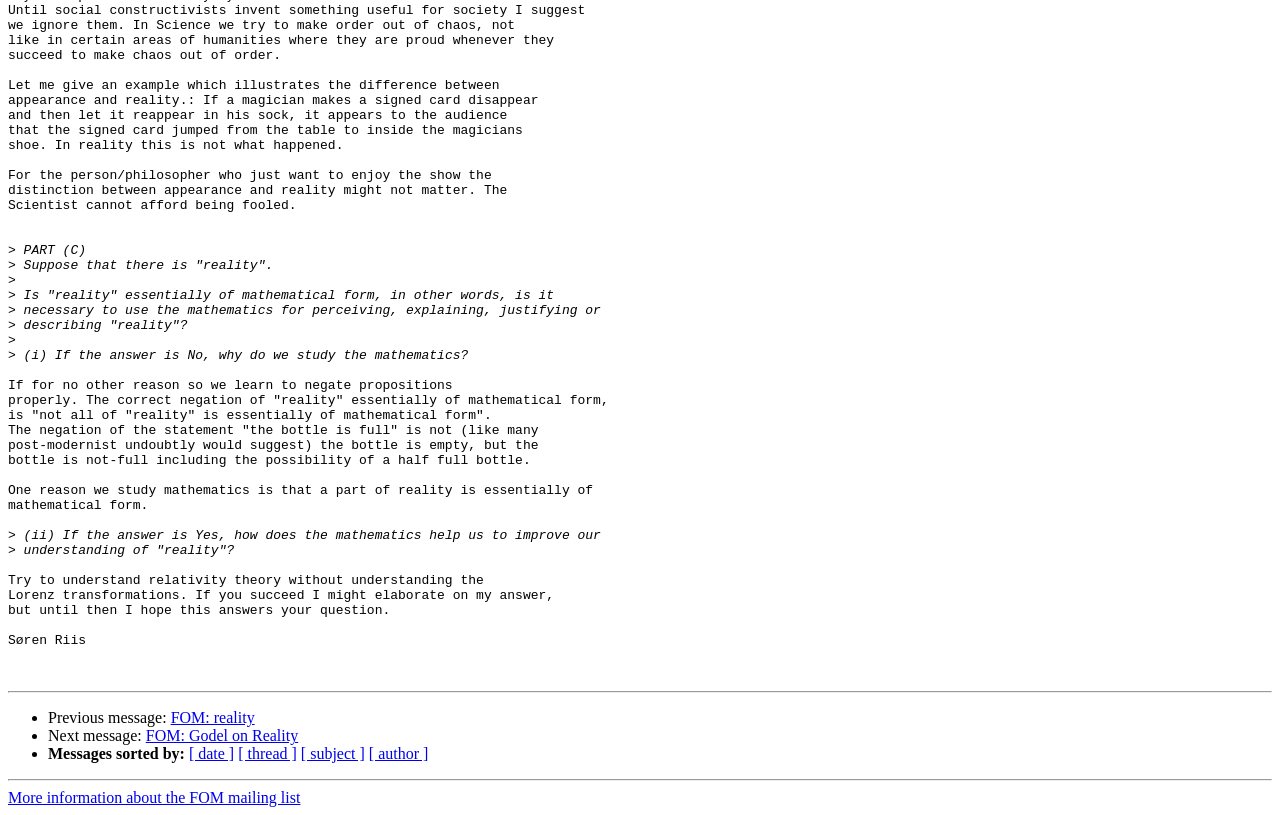Locate the bounding box for the described UI element: "FOM: Godel on Reality". Ensure the coordinates are four float numbers between 0 and 1, formatted as [left, top, right, bottom].

[0.114, 0.893, 0.233, 0.913]